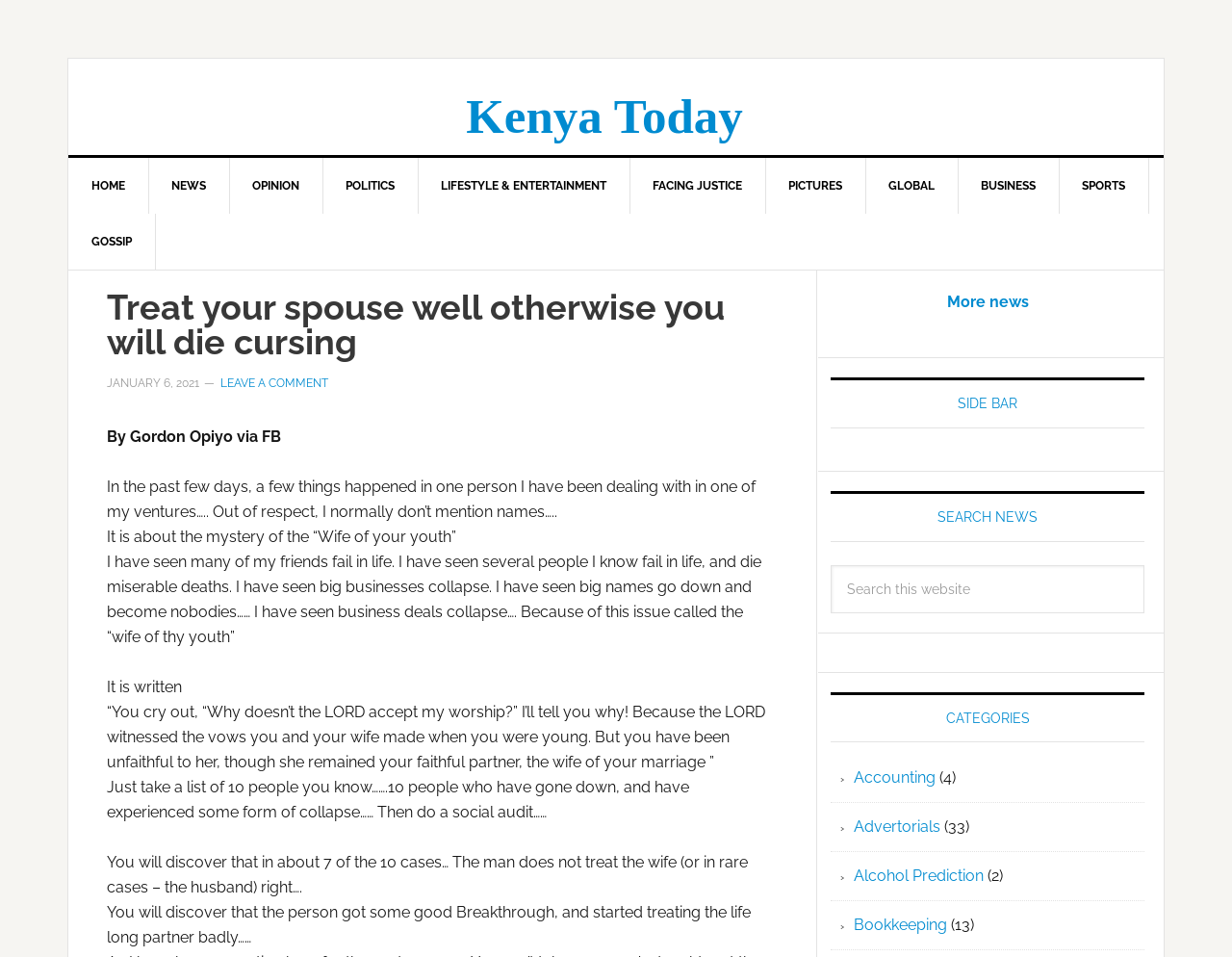Can you give a comprehensive explanation to the question given the content of the image?
What categories are available on the website?

The categories available on the website can be inferred from the list of links under the 'CATEGORIES' heading, which includes categories such as 'Accounting', 'Advertorials', 'Alcohol Prediction', and more.